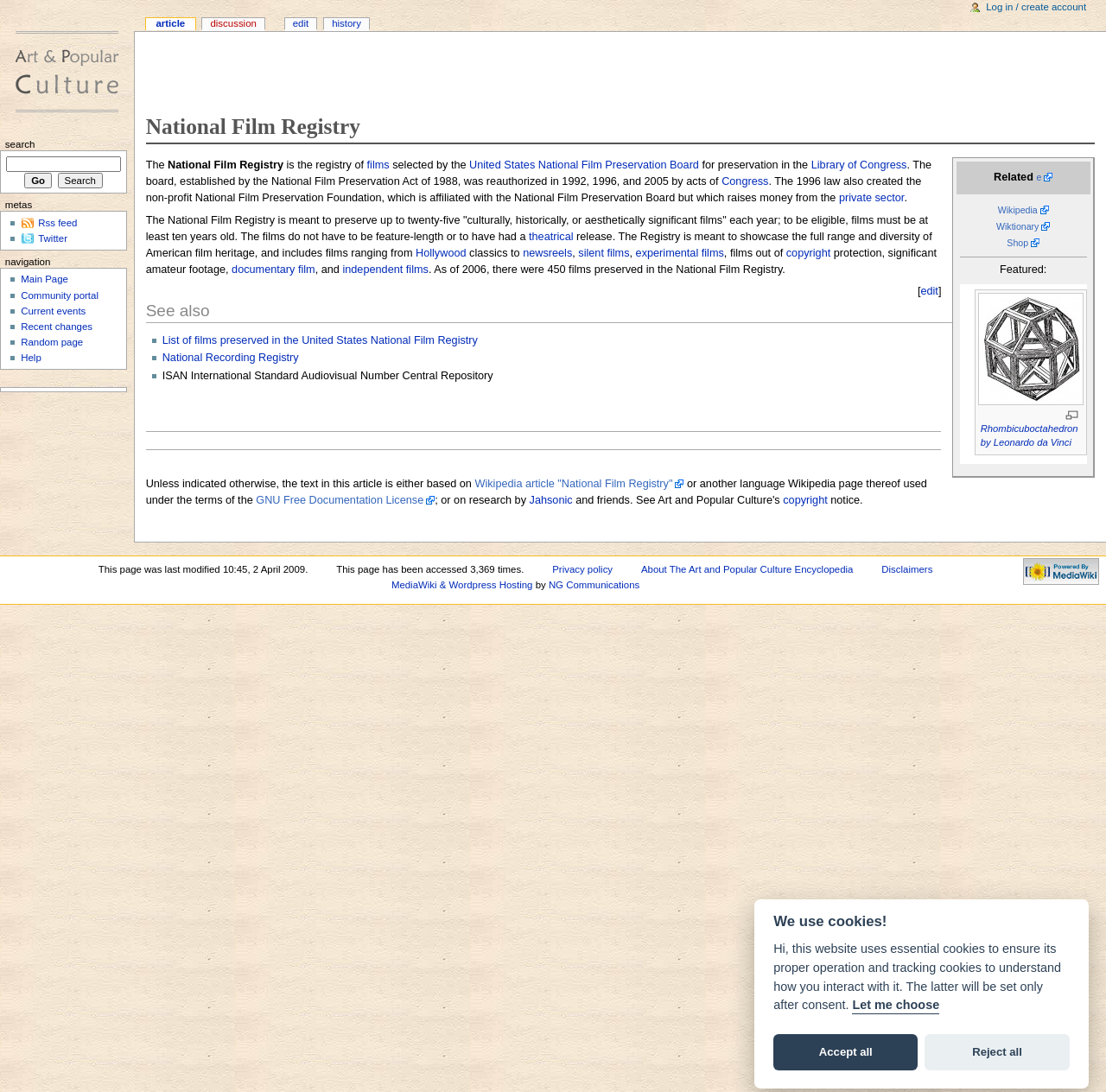Determine the bounding box coordinates of the clickable region to follow the instruction: "View the list of films preserved in the United States National Film Registry".

[0.147, 0.306, 0.432, 0.317]